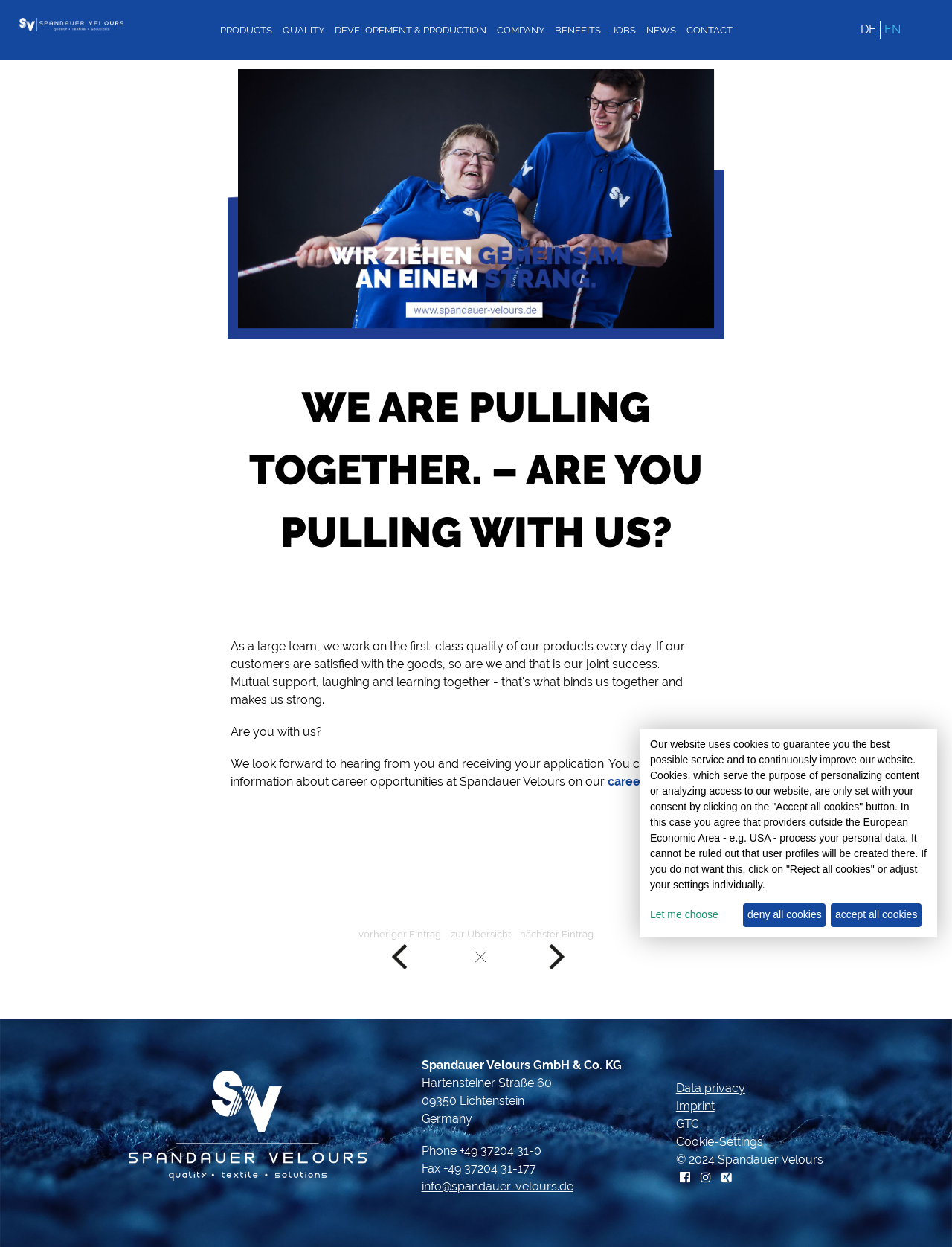Use a single word or phrase to answer this question: 
What is the phone number?

+49 37204 31-0